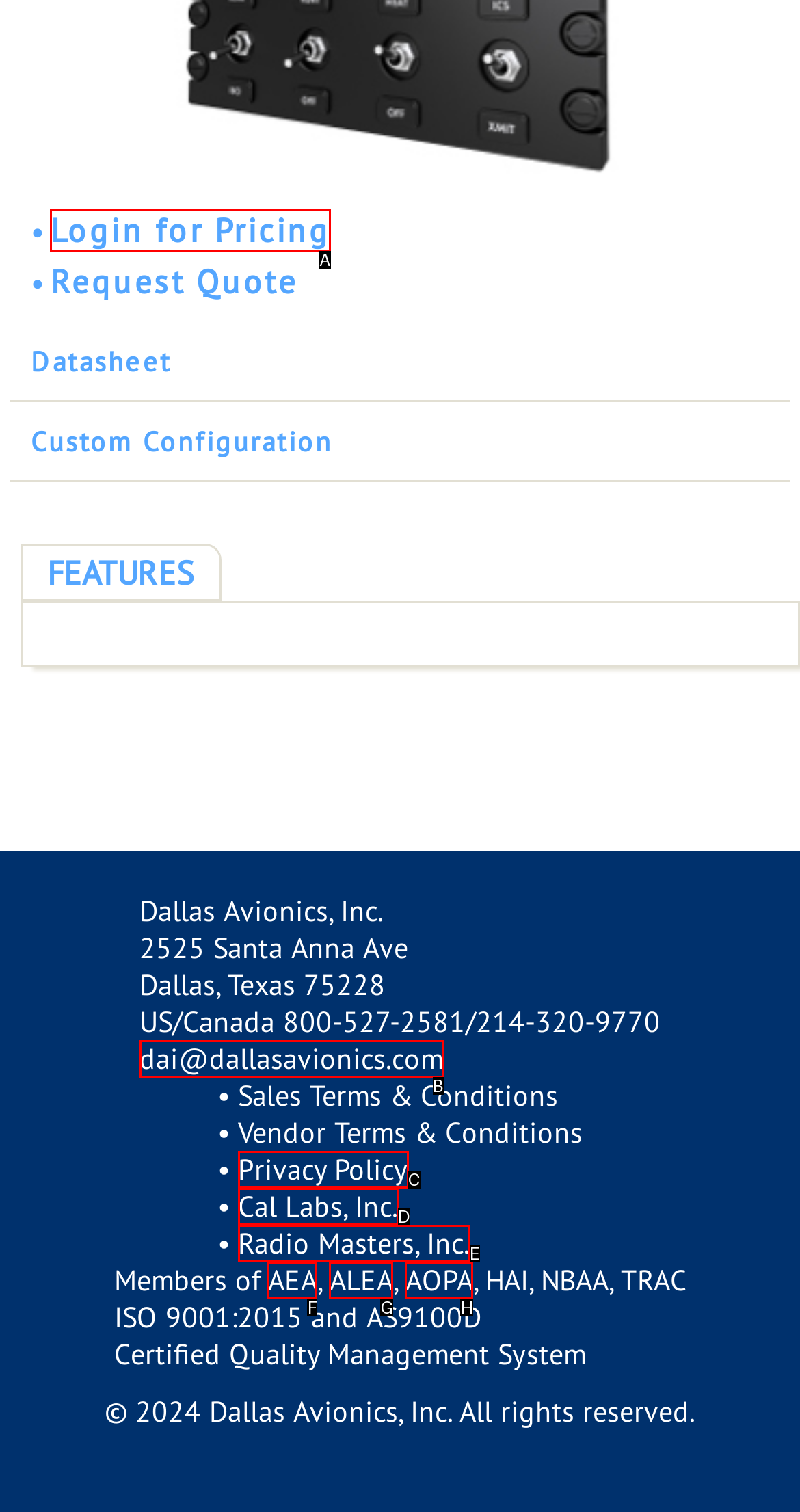Pick the right letter to click to achieve the task: Click on 'Login for Pricing'
Answer with the letter of the correct option directly.

A